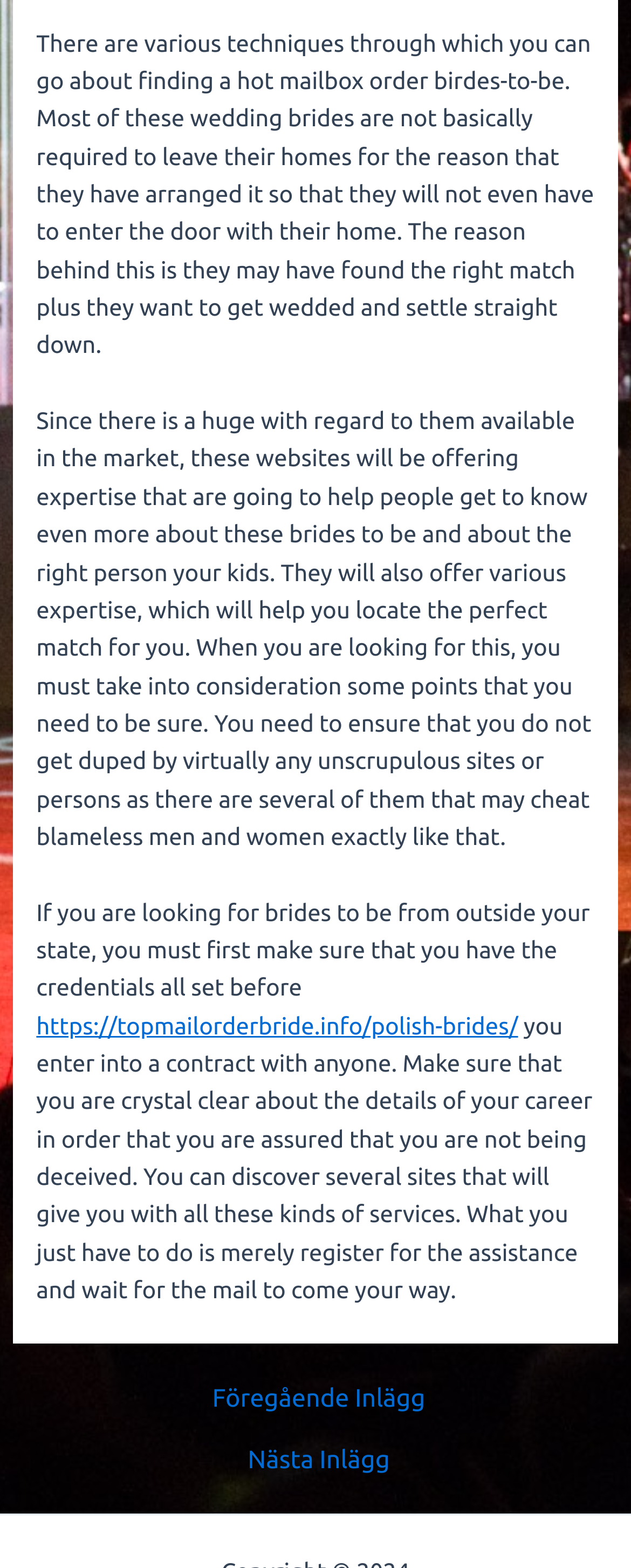Identify the bounding box for the described UI element. Provide the coordinates in (top-left x, top-left y, bottom-right x, bottom-right y) format with values ranging from 0 to 1: ← Föregående Inlägg

[0.025, 0.884, 0.985, 0.9]